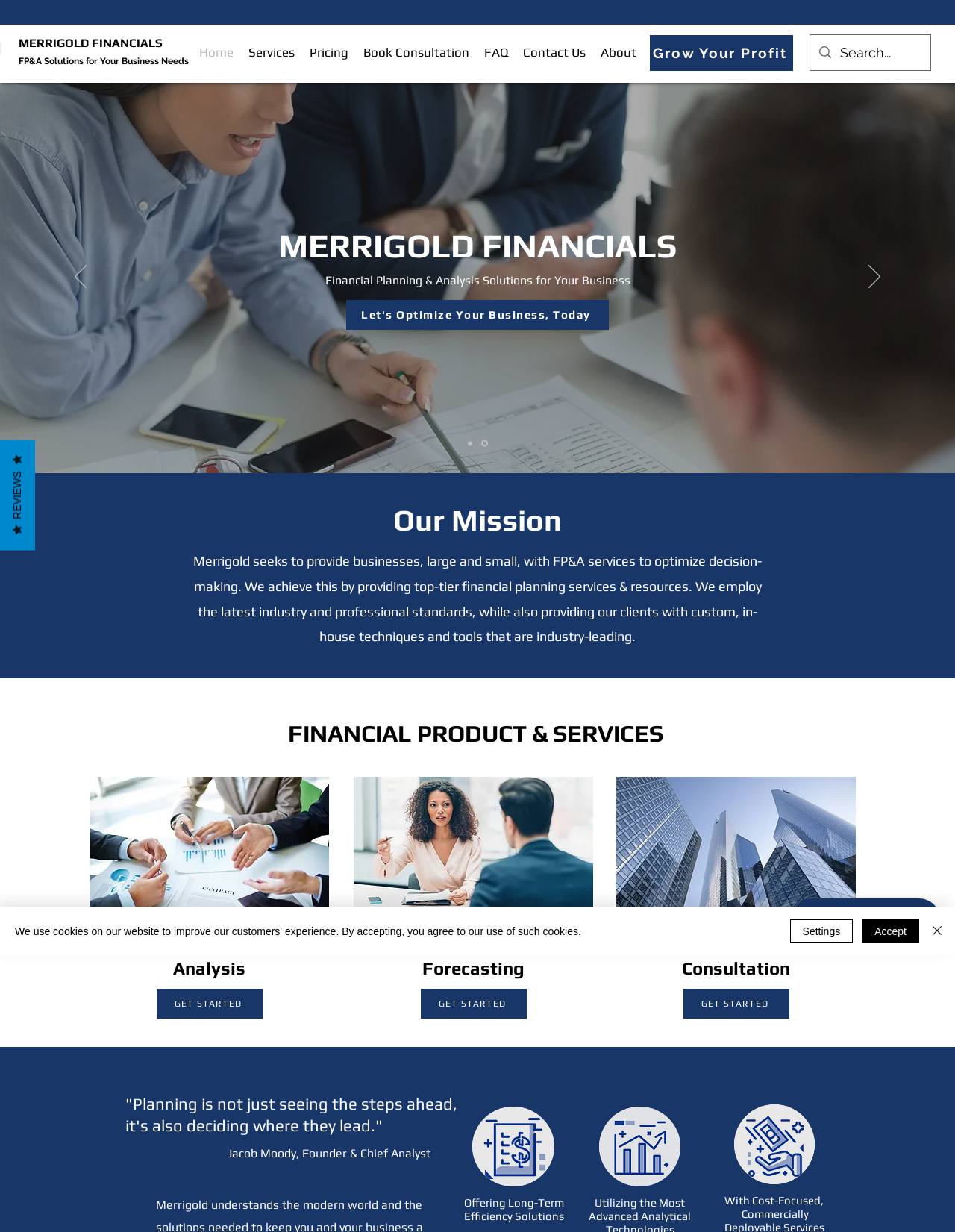Given the element description Settings, specify the bounding box coordinates of the corresponding UI element in the format (top-left x, top-left y, bottom-right x, bottom-right y). All values must be between 0 and 1.

[0.827, 0.746, 0.893, 0.766]